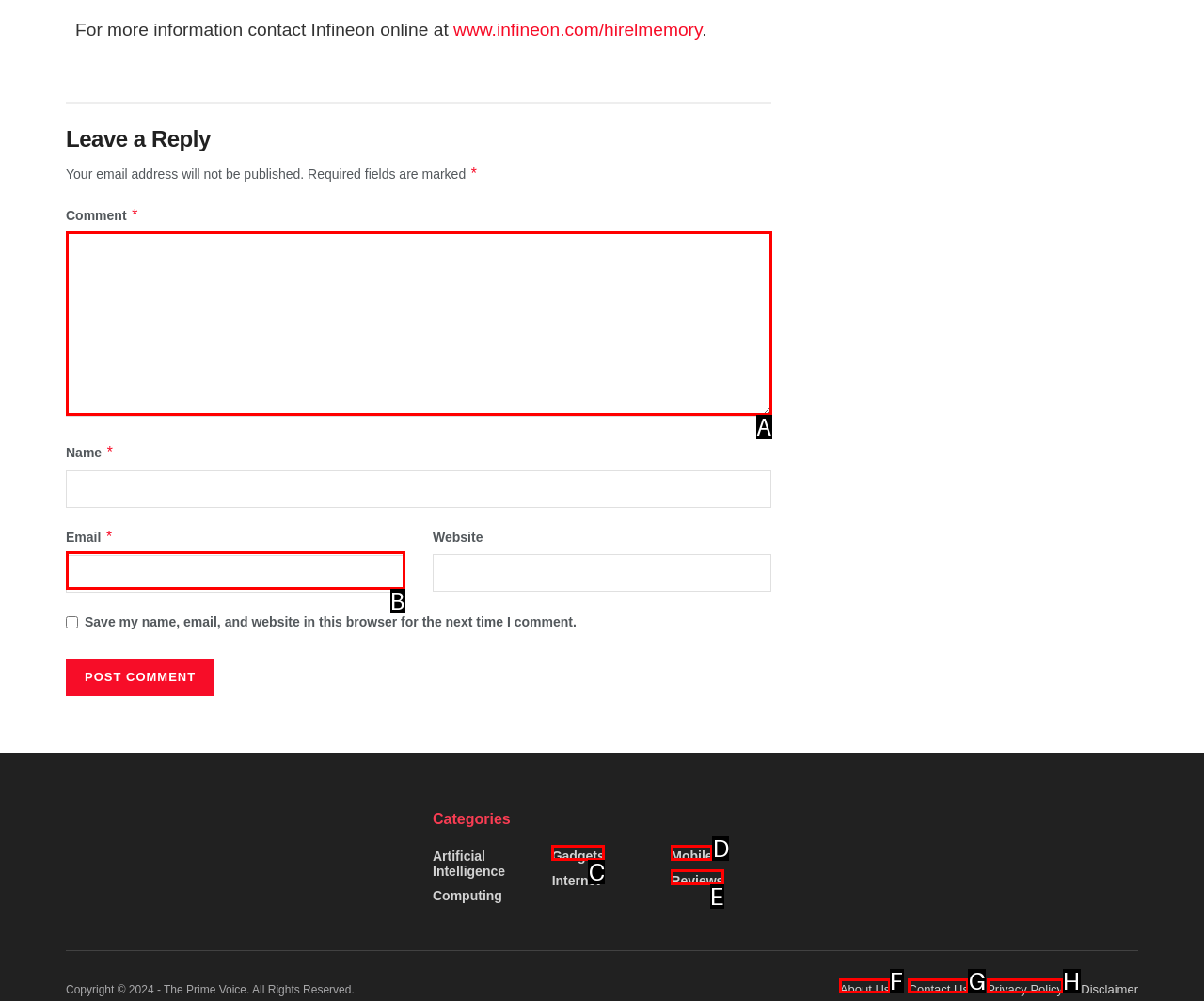Tell me which one HTML element best matches the description: parent_node: Email * aria-describedby="email-notes" name="email" Answer with the option's letter from the given choices directly.

B